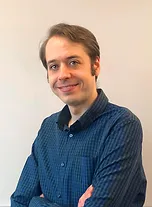Please answer the following question using a single word or phrase: 
What is Adam's area of research?

Organic photovoltaics